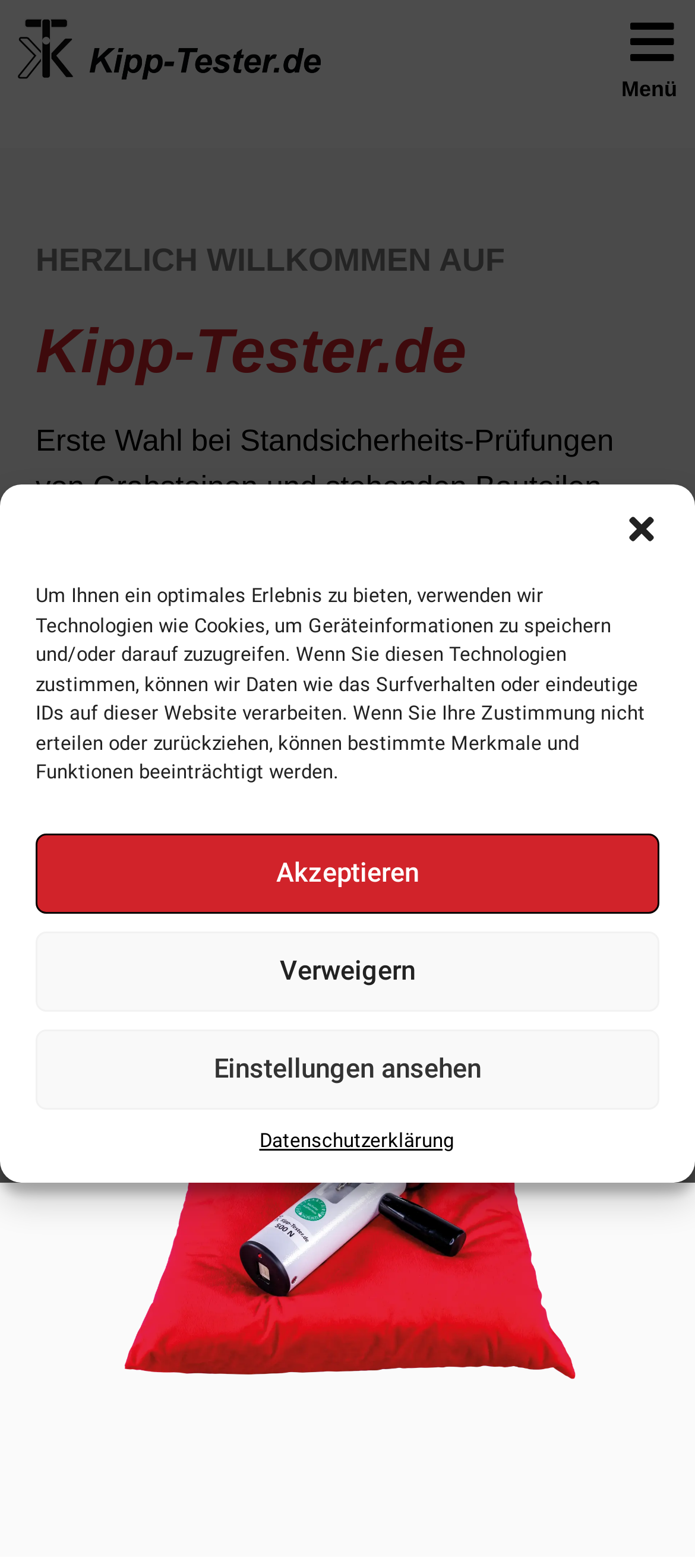What is the phone number for urgent cases?
Could you answer the question with a detailed and thorough explanation?

I found the phone number by looking at the text that says 'In dringenden Fällen rufen Sie uns bitte an unter:' and then reading the phone number provided next to it.